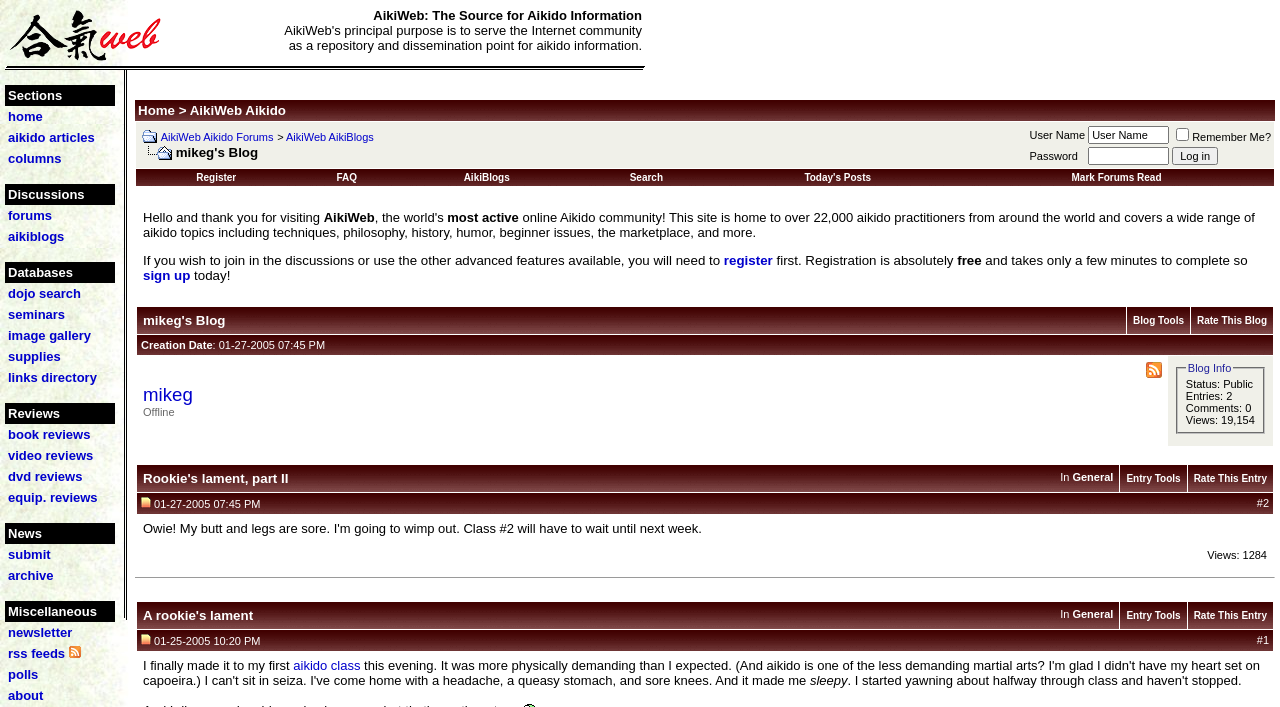Show the bounding box coordinates of the element that should be clicked to complete the task: "Click the 'Patient Resources' link".

None